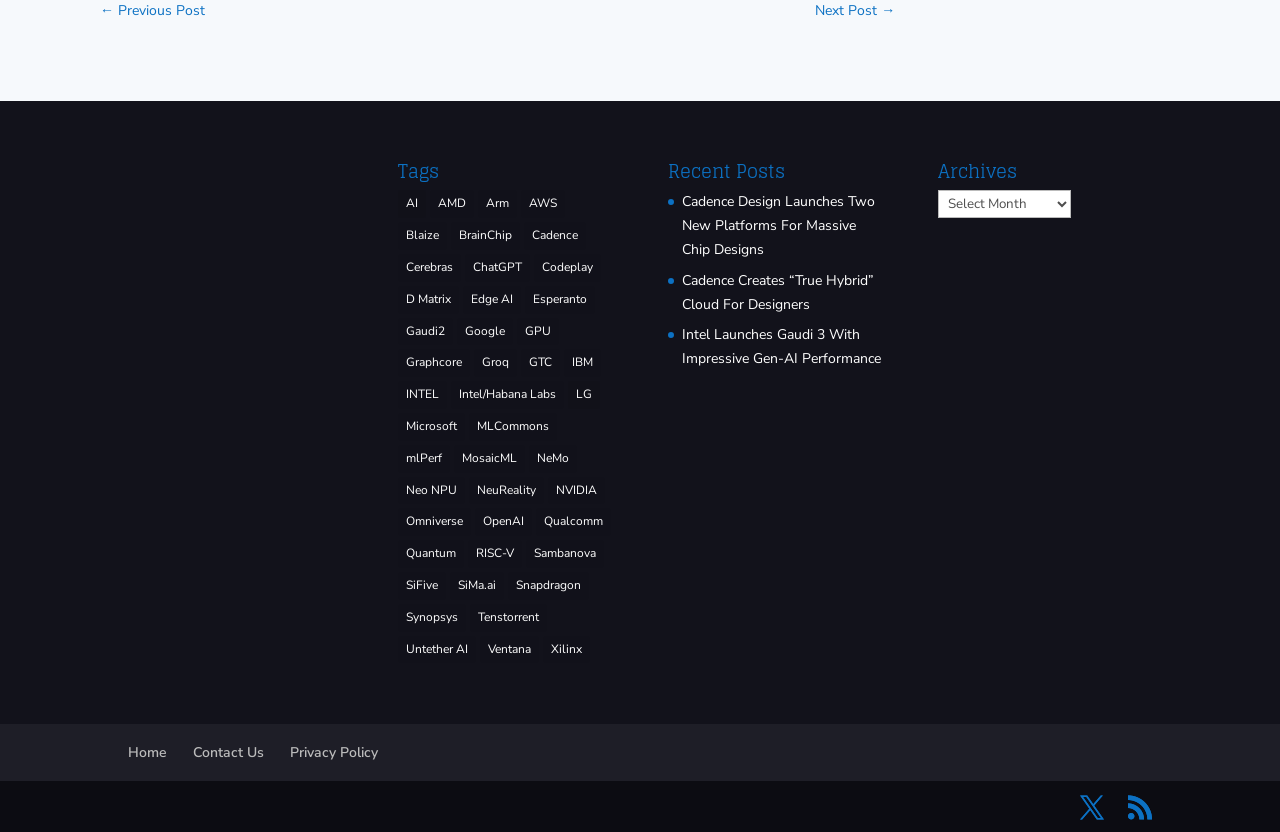Could you specify the bounding box coordinates for the clickable section to complete the following instruction: "Click on the 'AI' tag"?

[0.311, 0.229, 0.333, 0.262]